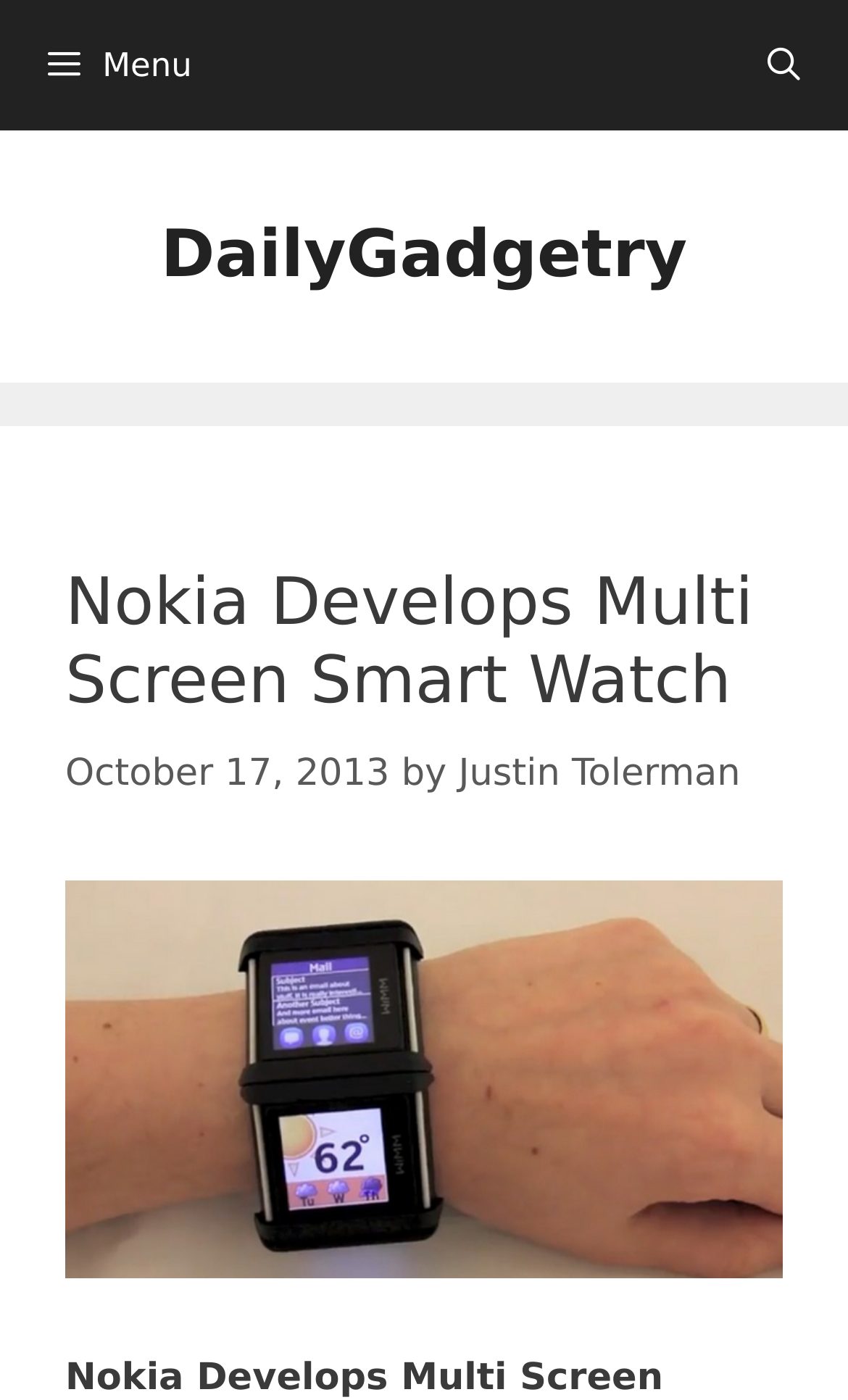Identify the bounding box of the UI element that matches this description: "Menu".

[0.0, 0.0, 1.0, 0.093]